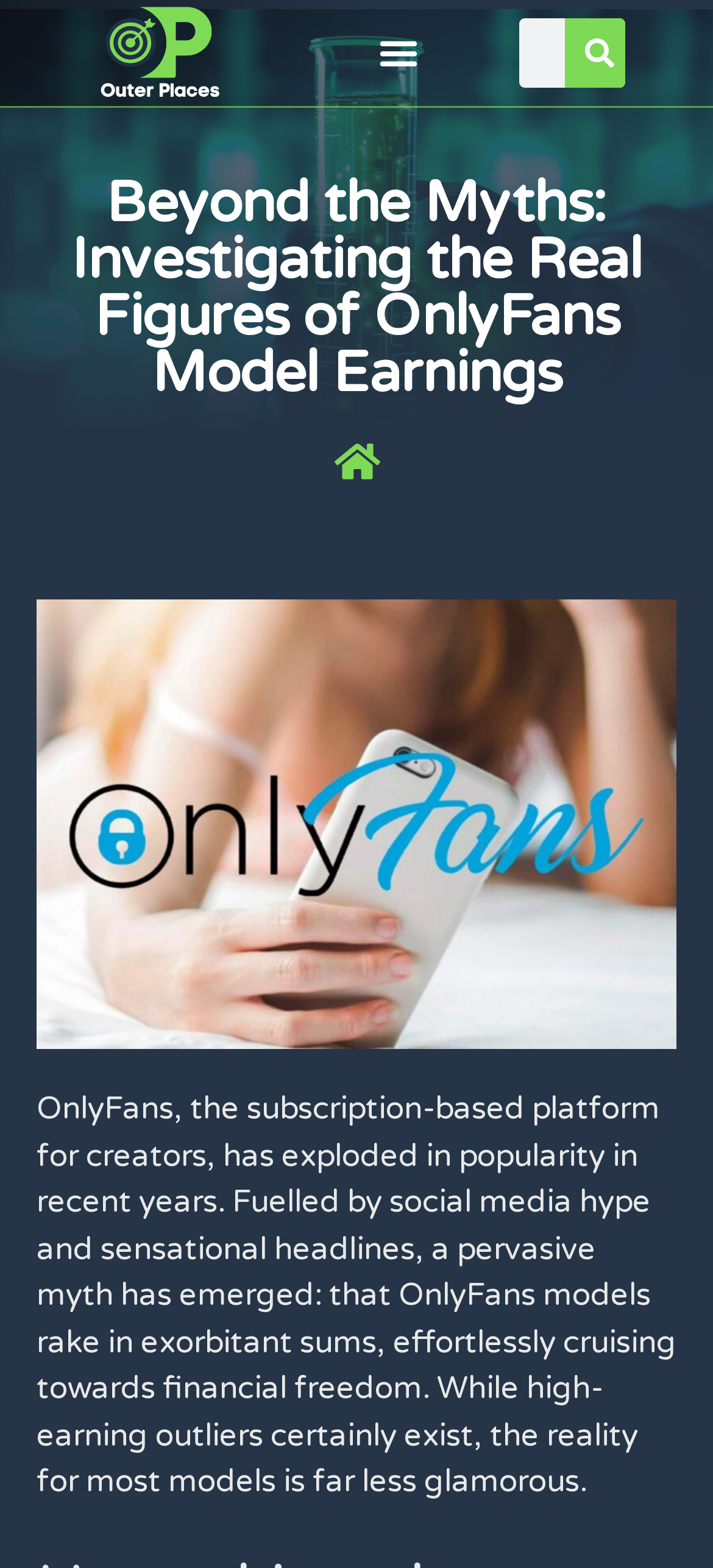Refer to the element description Search and identify the corresponding bounding box in the screenshot. Format the coordinates as (top-left x, top-left y, bottom-right x, bottom-right y) with values in the range of 0 to 1.

[0.793, 0.012, 0.891, 0.056]